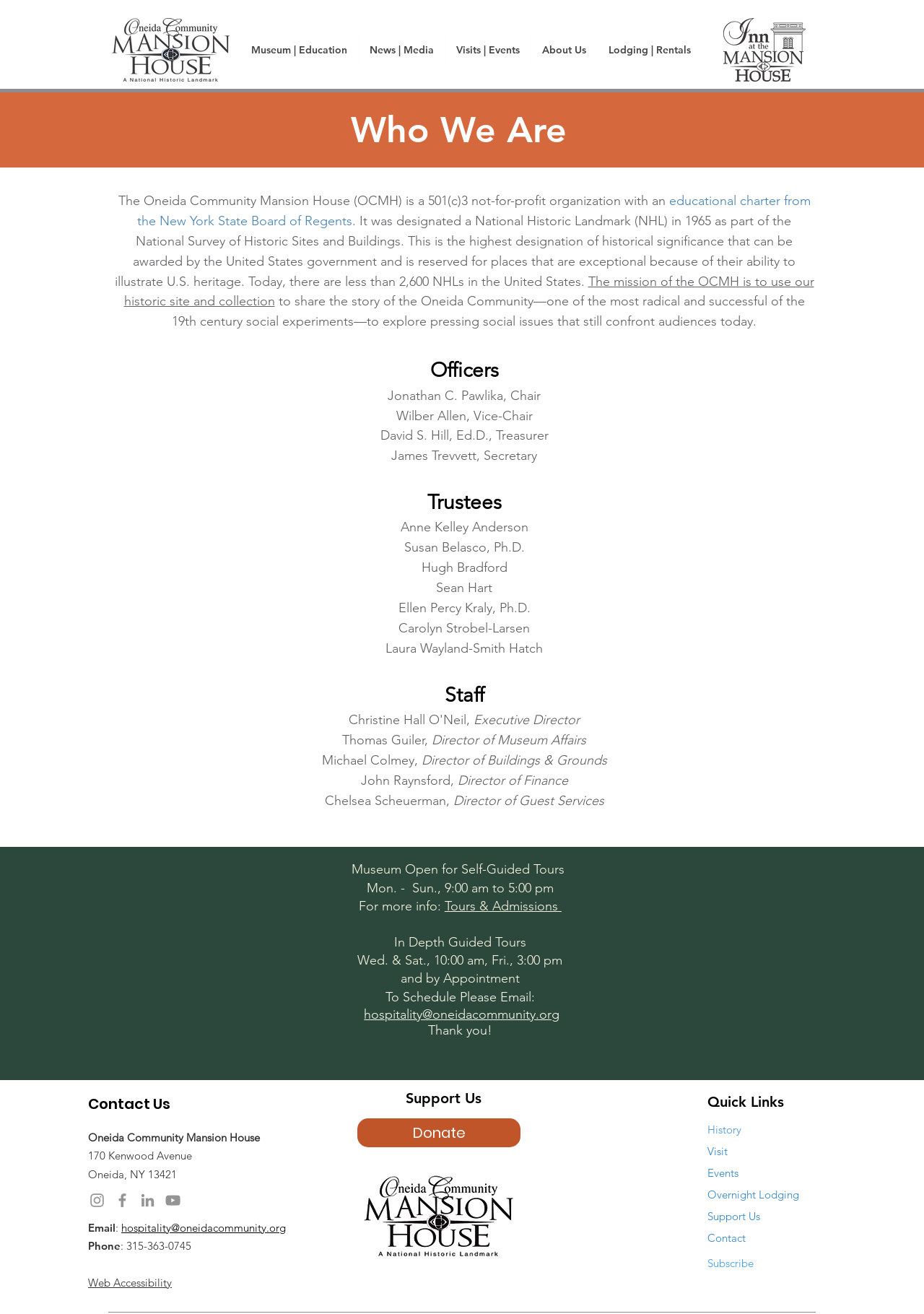From the screenshot, find the bounding box of the UI element matching this description: "Support Us". Supply the bounding box coordinates in the form [left, top, right, bottom], each a float between 0 and 1.

[0.766, 0.92, 0.823, 0.931]